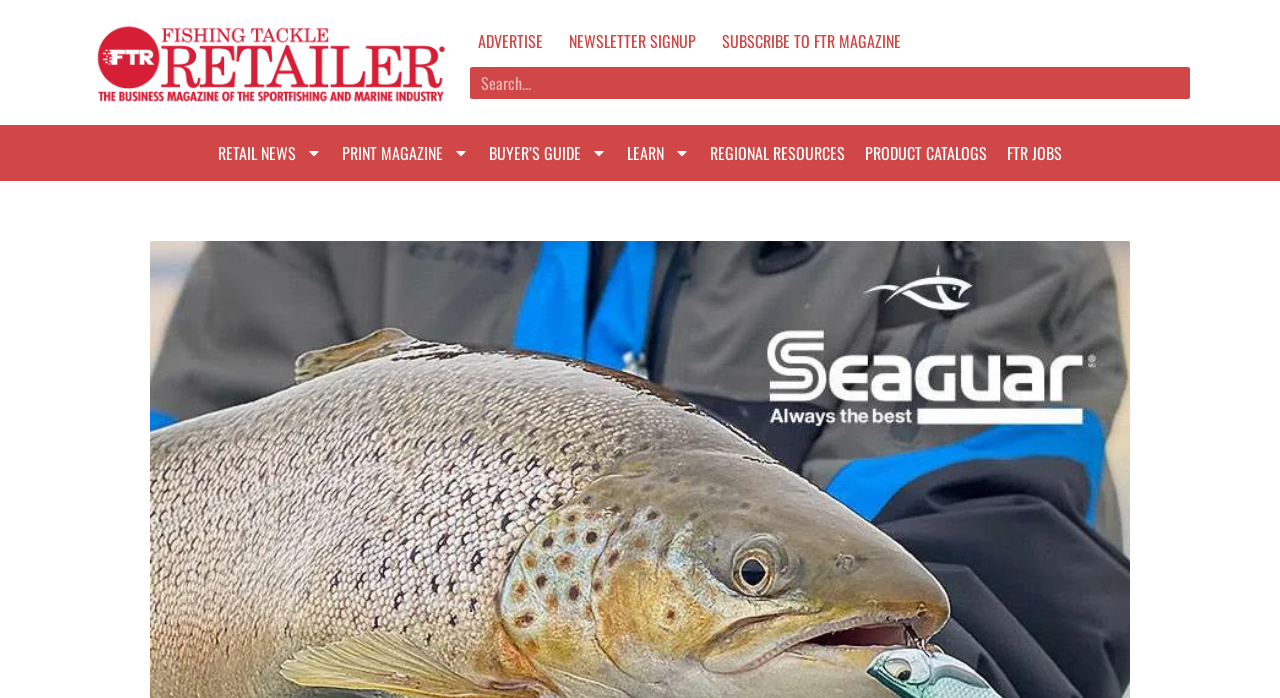Locate the bounding box coordinates of the element that should be clicked to execute the following instruction: "Subscribe to FTR magazine".

[0.558, 0.036, 0.71, 0.082]